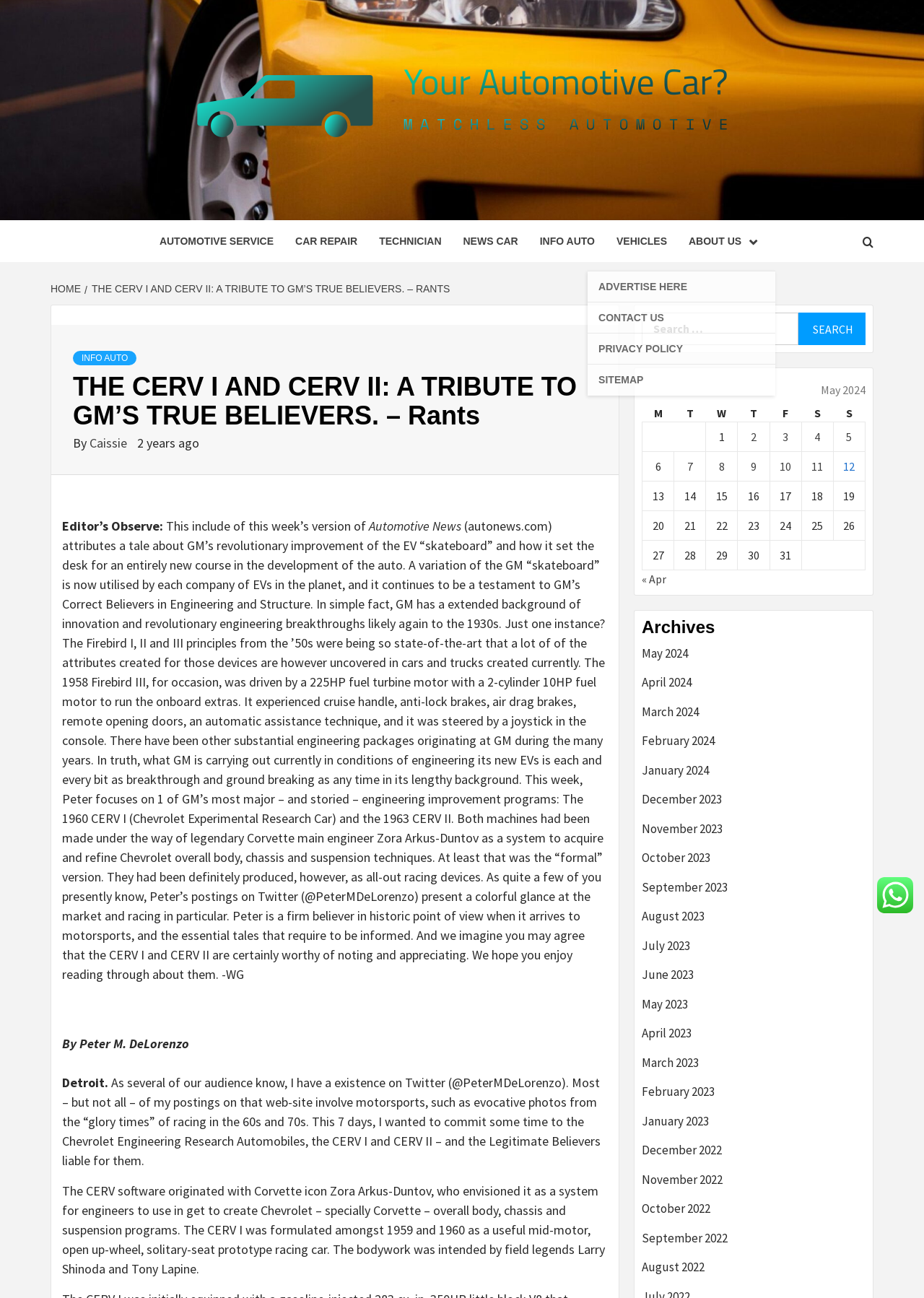Identify the bounding box of the UI element that matches this description: "October 2022".

[0.695, 0.924, 0.937, 0.947]